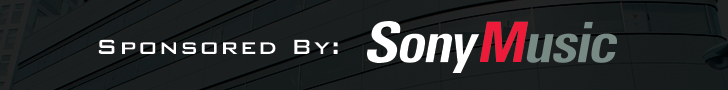What is the background color of the banner?
Provide a thorough and detailed answer to the question.

The caption describes the background of the banner as a subtle dark color, which enhances the impact of the text and suggests a contemporary, professional aesthetic.